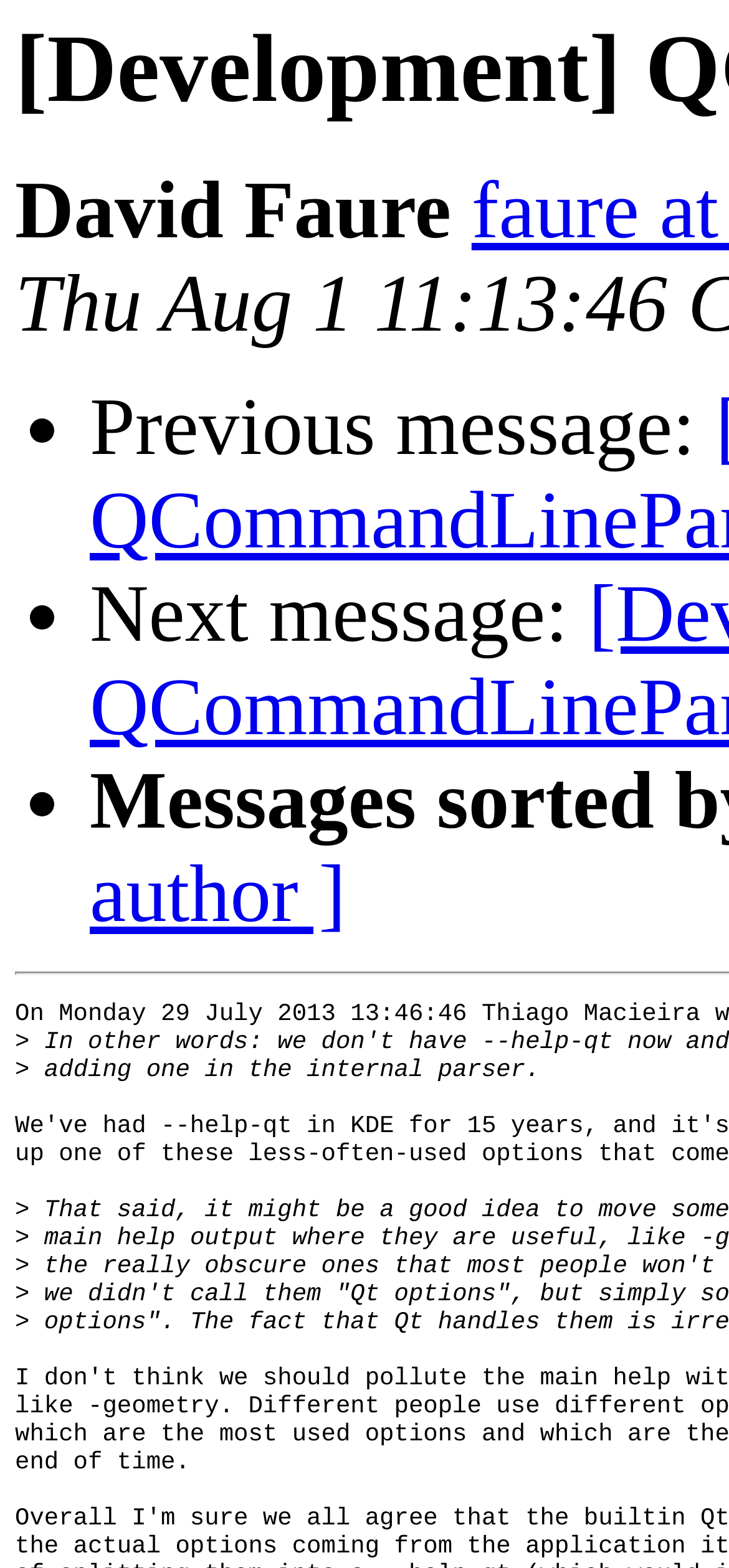What symbol is used to indicate a quote?
Please analyze the image and answer the question with as much detail as possible.

The symbol '>' is used to indicate a quote on the webpage. It is located at the bottom of the webpage and is likely used to set off a quoted section of text.